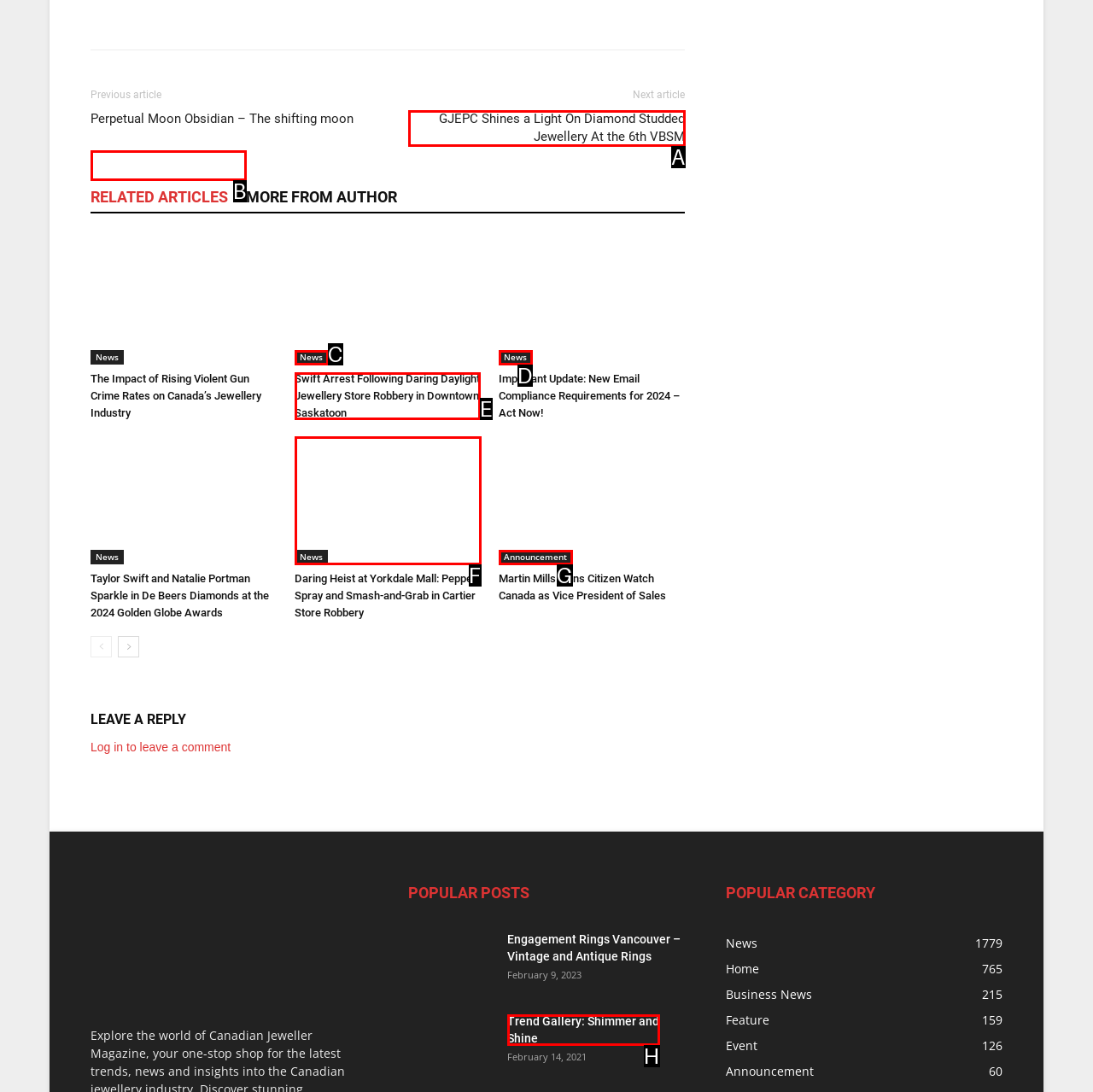Decide which UI element to click to accomplish the task: Click on the 'RELATED ARTICLES' link
Respond with the corresponding option letter.

B